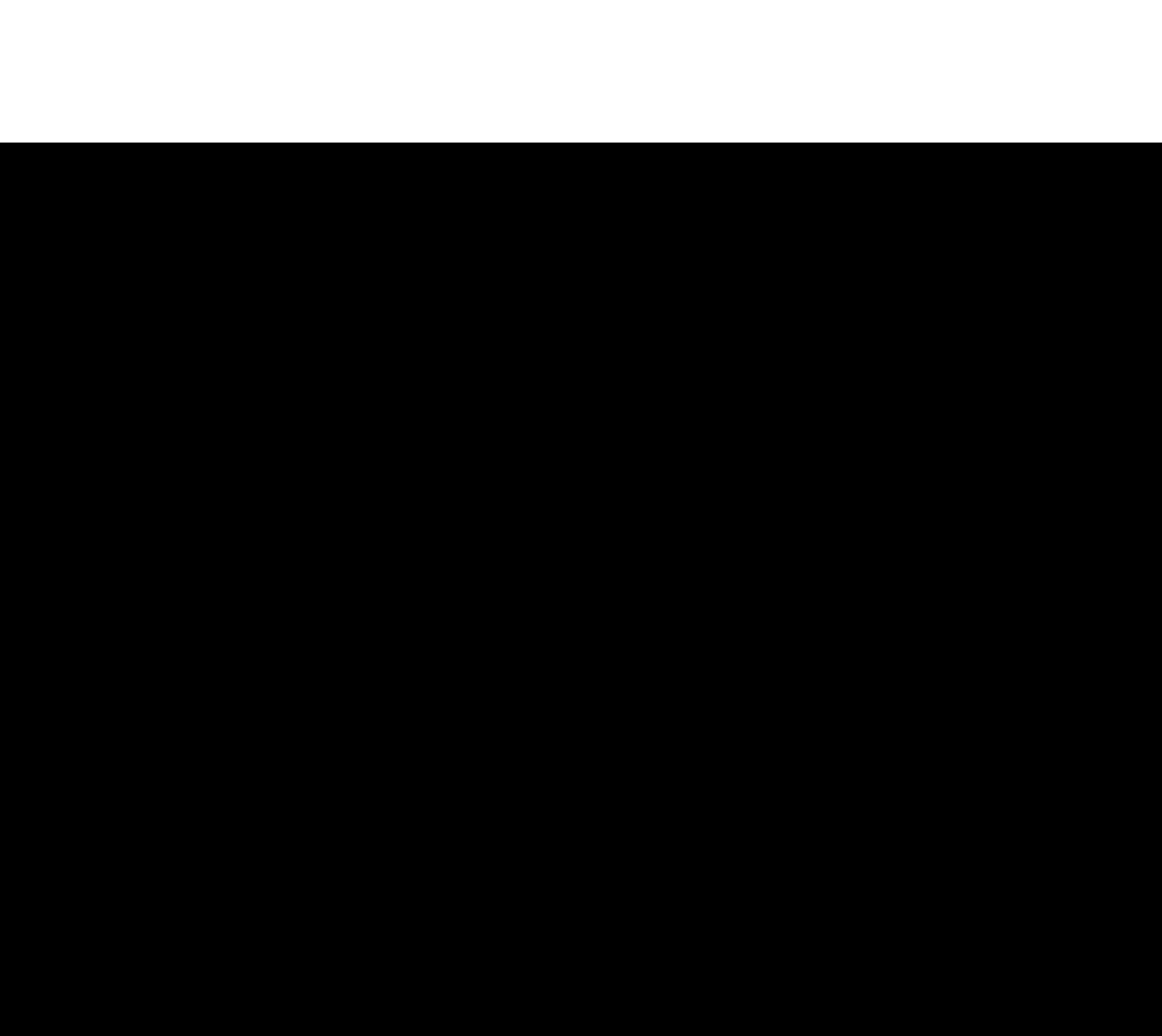Provide the bounding box for the UI element matching this description: "Leasing".

[0.261, 0.611, 0.322, 0.64]